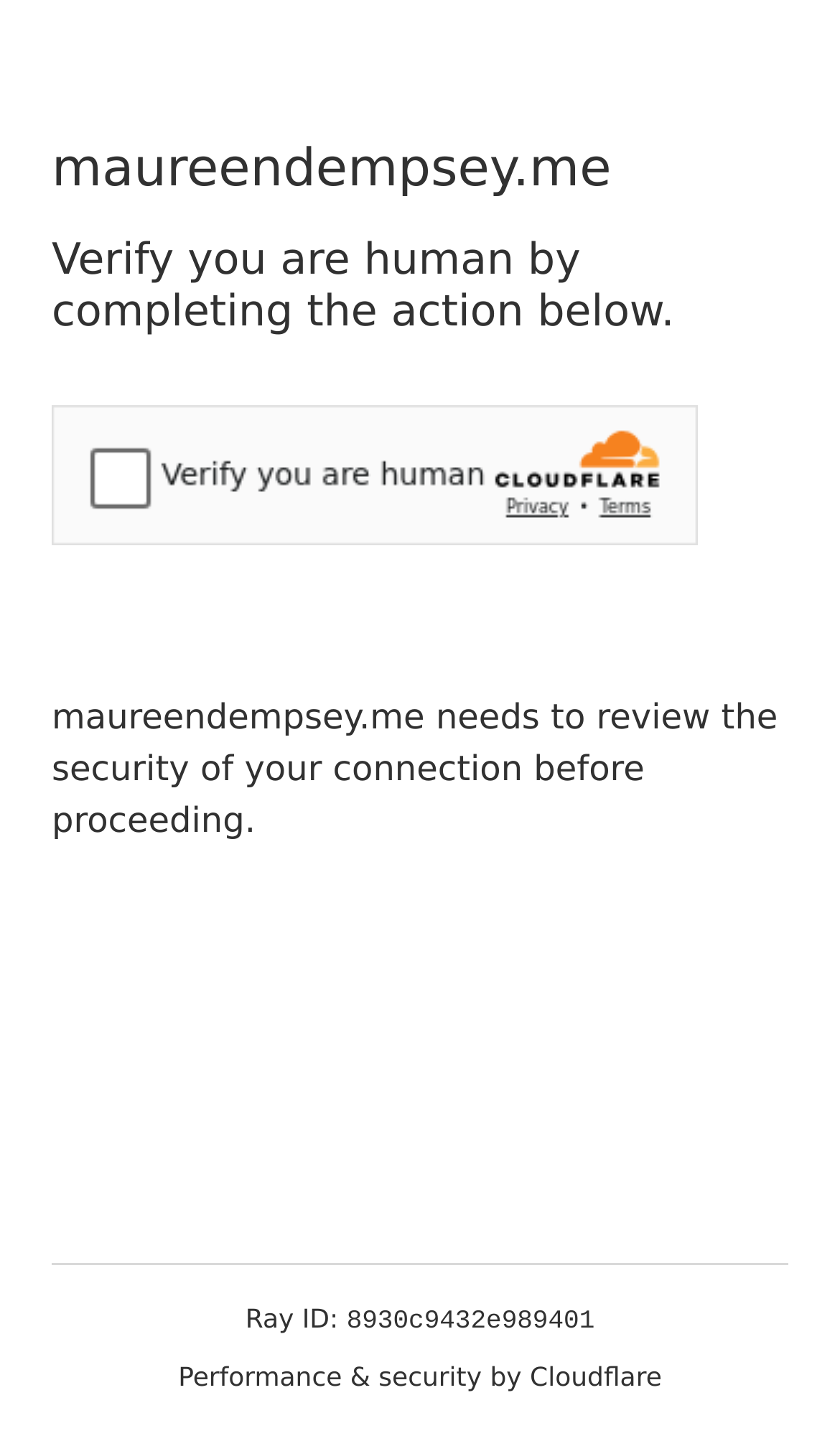What is the domain name of the website?
Please answer the question with a single word or phrase, referencing the image.

maureendempsey.me